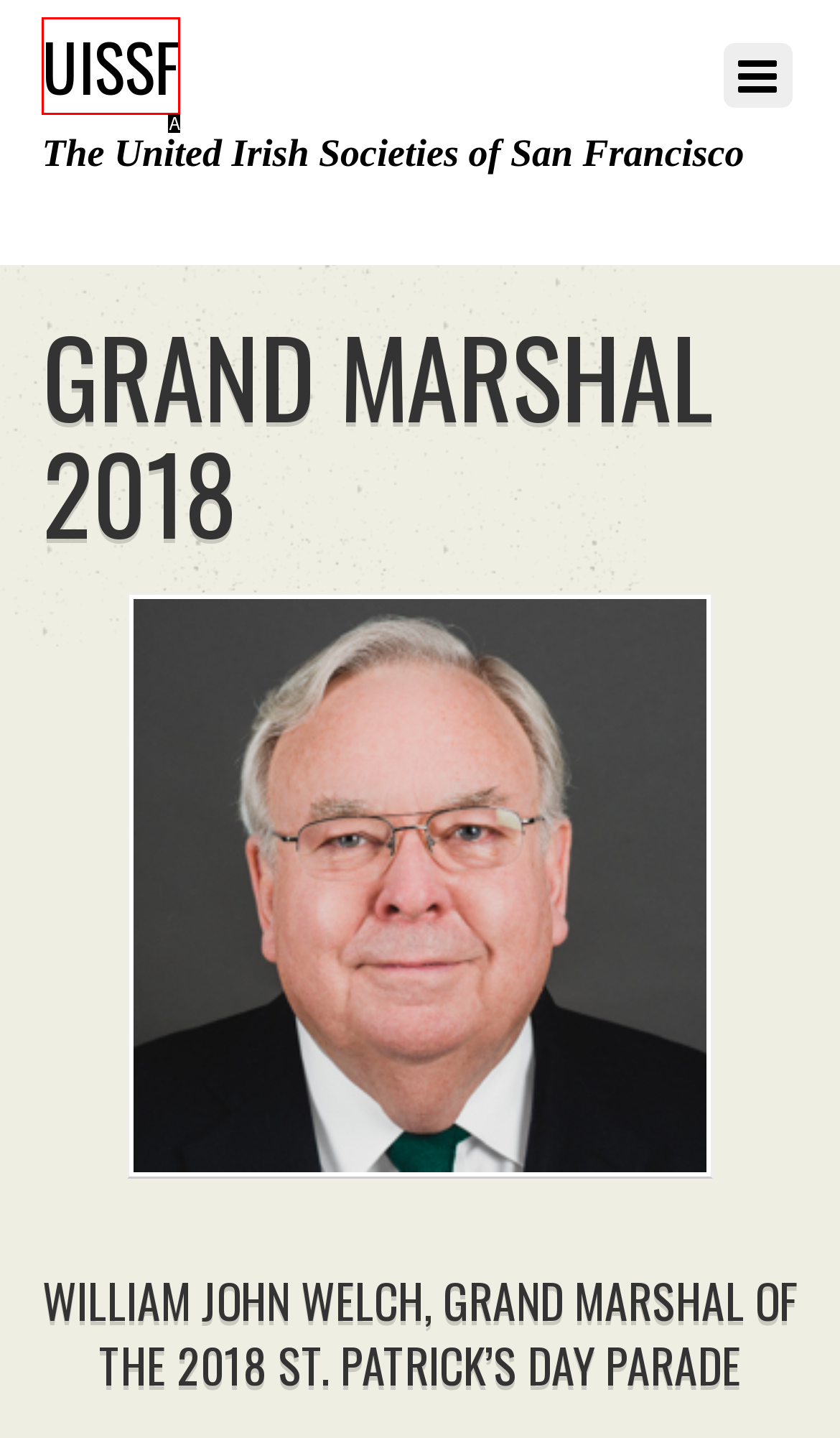Select the letter that corresponds to the description: UISSF. Provide your answer using the option's letter.

A